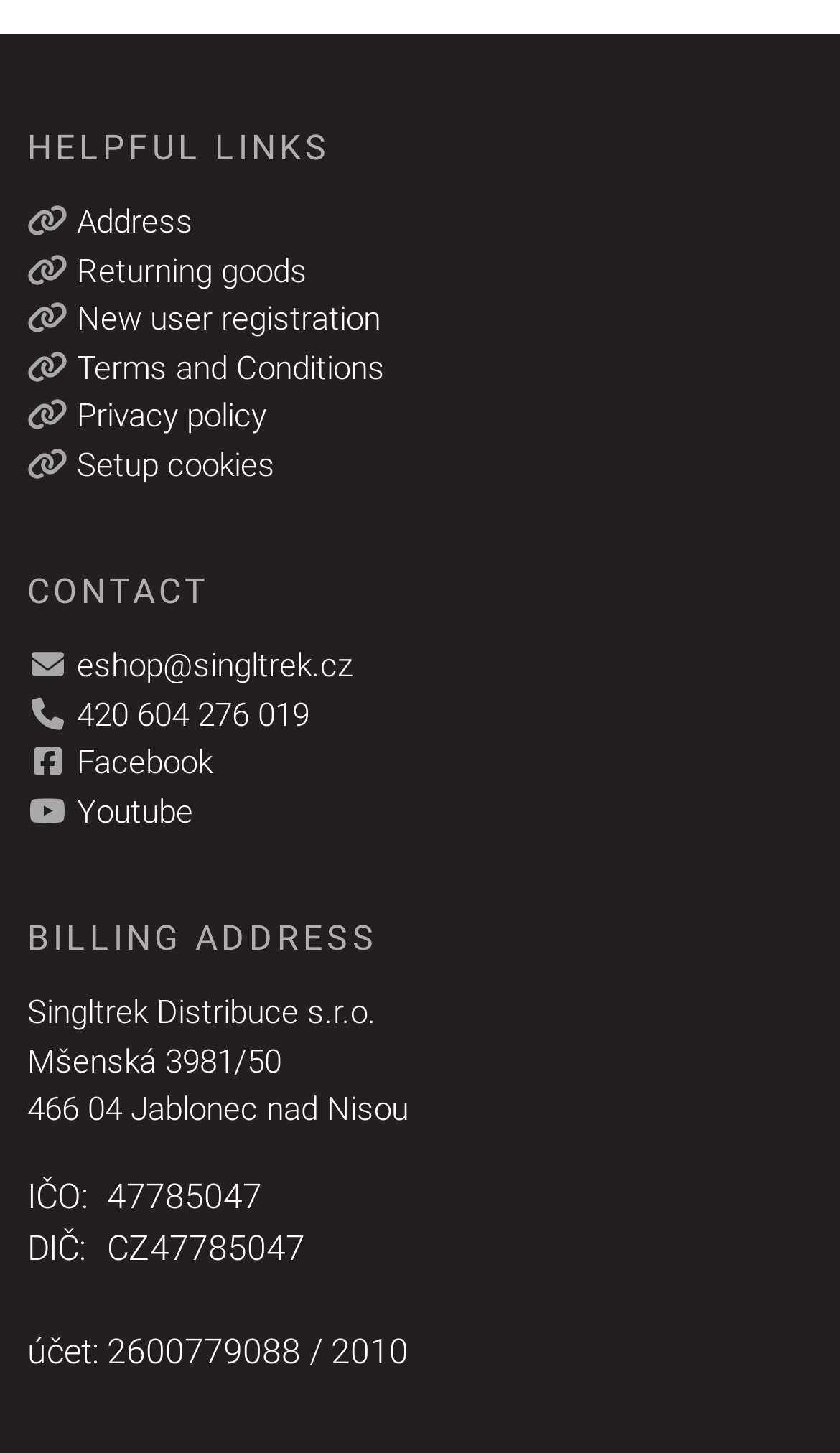Please reply to the following question with a single word or a short phrase:
What social media platforms are available?

Facebook, Youtube